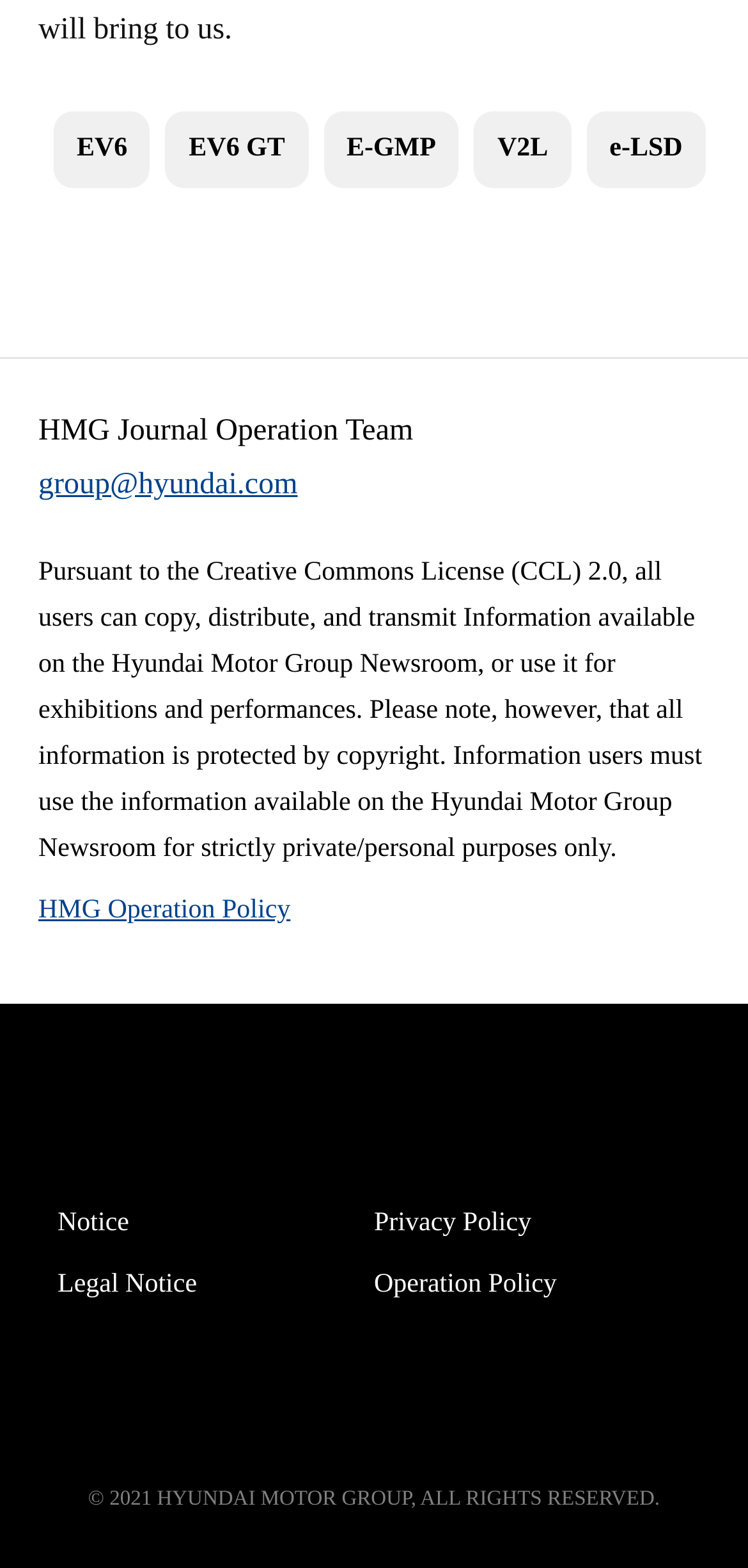Please identify the bounding box coordinates of the clickable area that will fulfill the following instruction: "View the Privacy Policy". The coordinates should be in the format of four float numbers between 0 and 1, i.e., [left, top, right, bottom].

[0.5, 0.766, 0.923, 0.795]